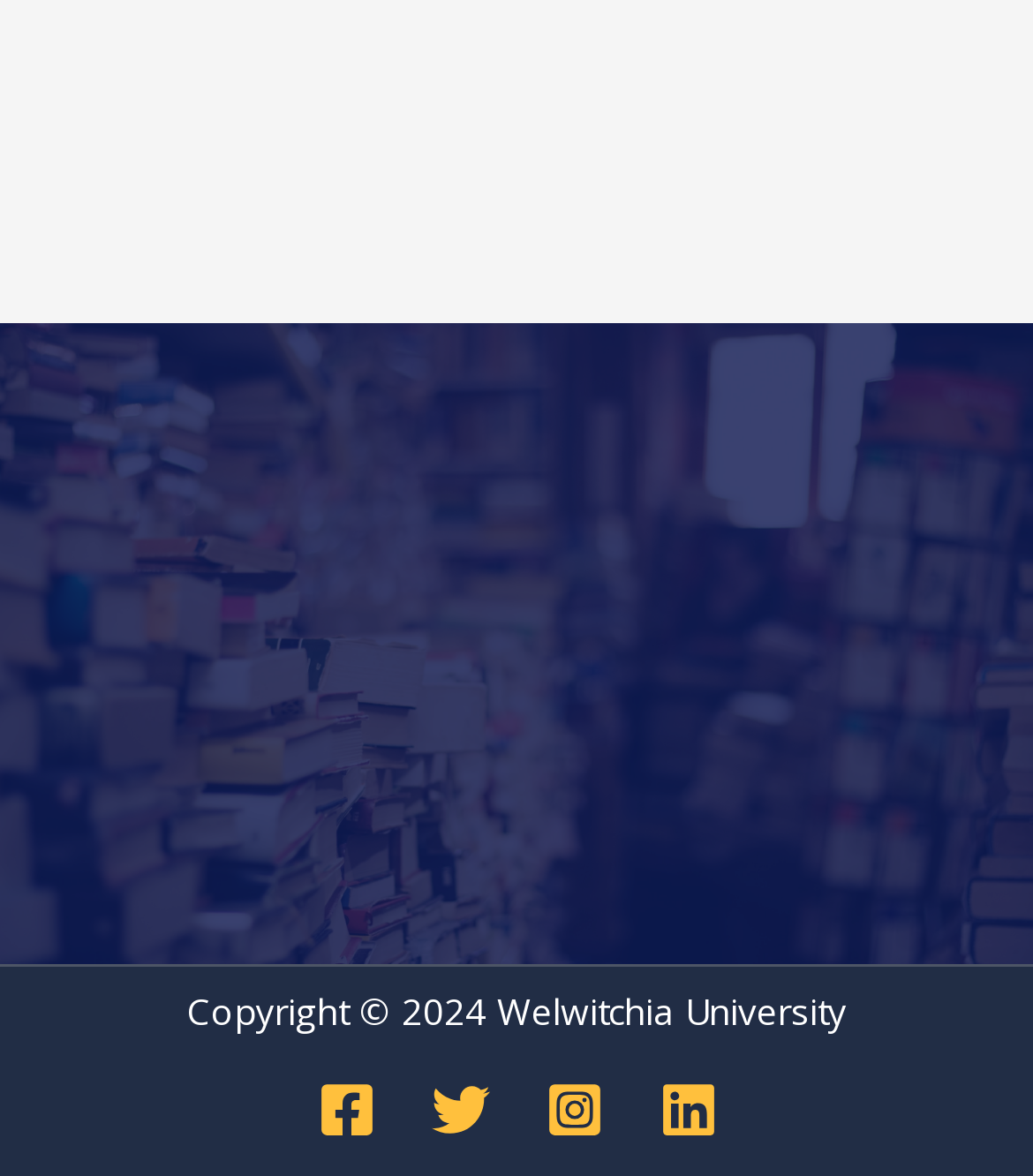How many social media links are there?
Carefully examine the image and provide a detailed answer to the question.

There are four social media links at the bottom of the webpage, which are Facebook, Twitter, Instagram, and Linkedin, each with an accompanying image.